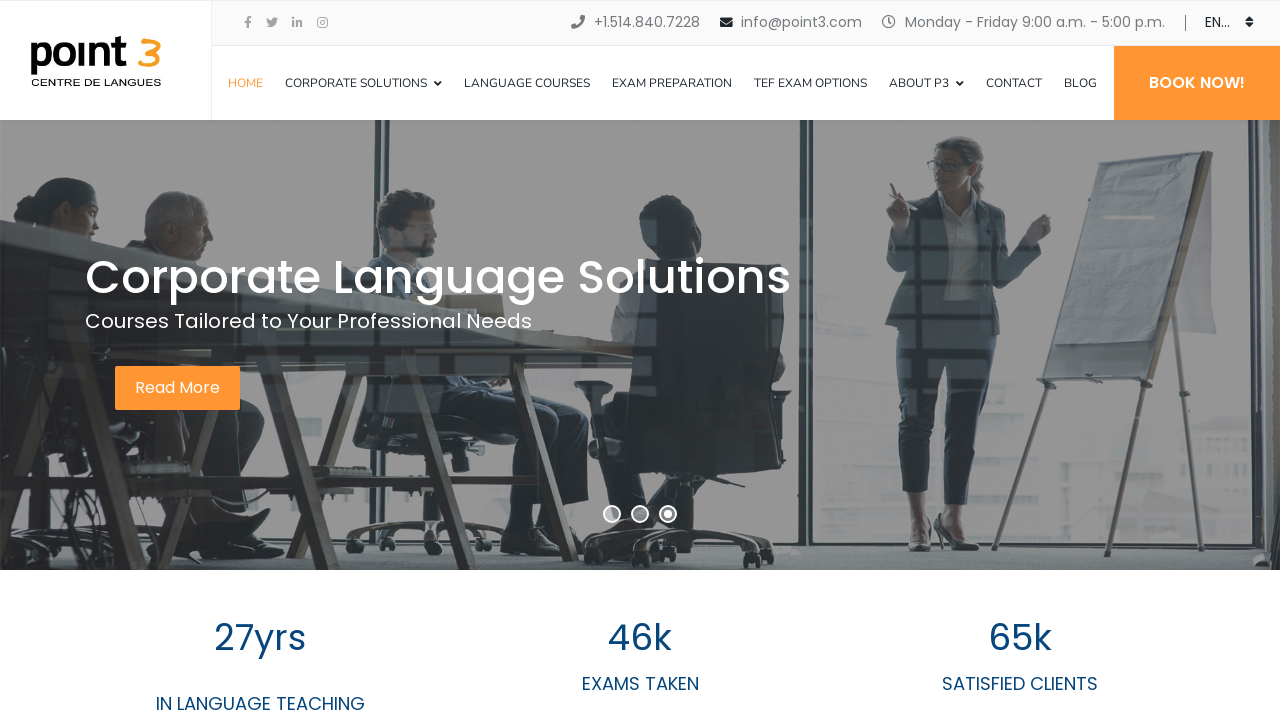What is the schedule of POINT3?
Provide an in-depth and detailed explanation in response to the question.

I found the schedule by looking at the StaticText element with the text 'Monday - Friday 9:00 a.m. - 5:00 p.m.' which is located at the top of the webpage, next to the phone number and email address.